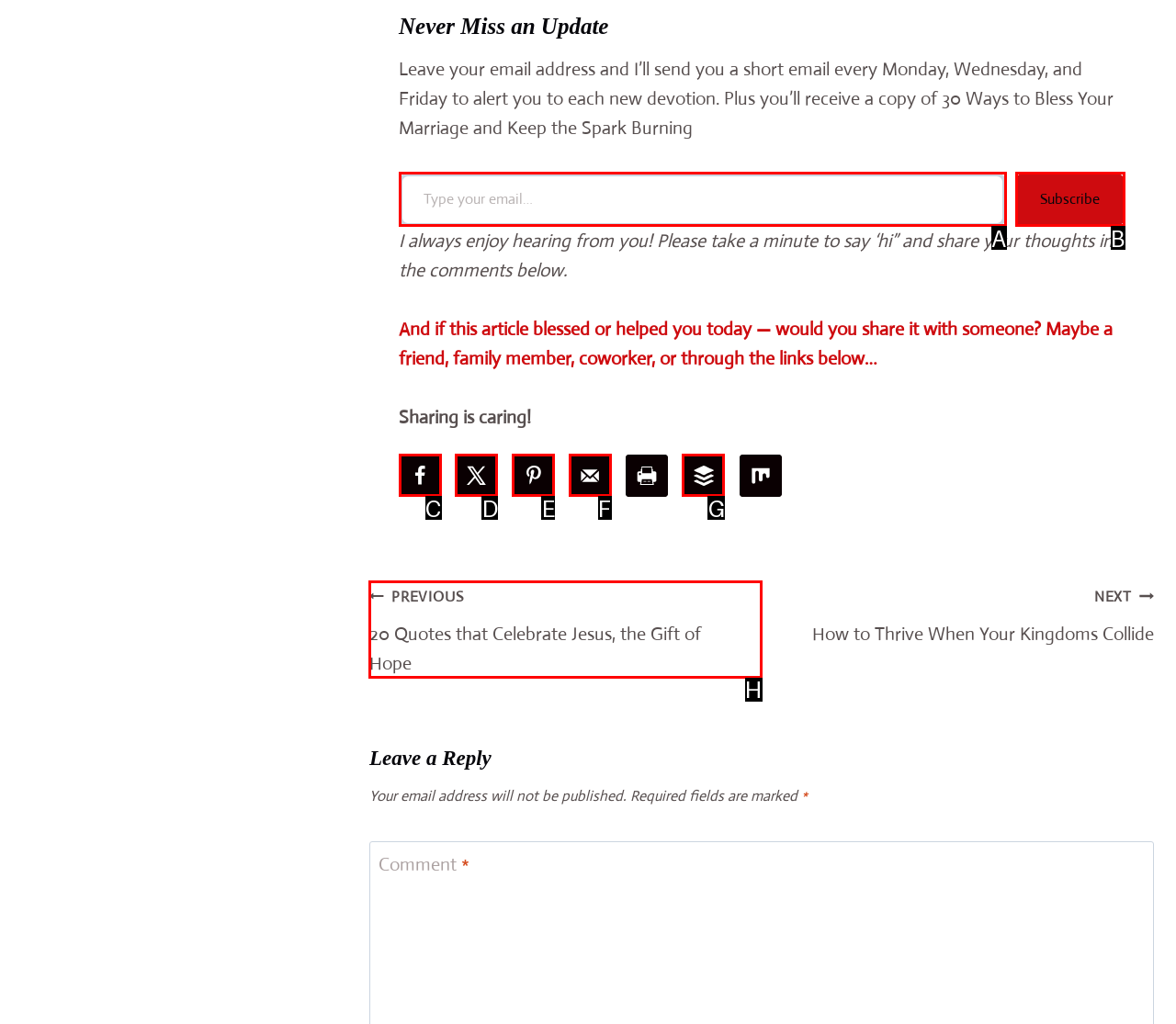Indicate the HTML element that should be clicked to perform the task: Go to previous post Reply with the letter corresponding to the chosen option.

H